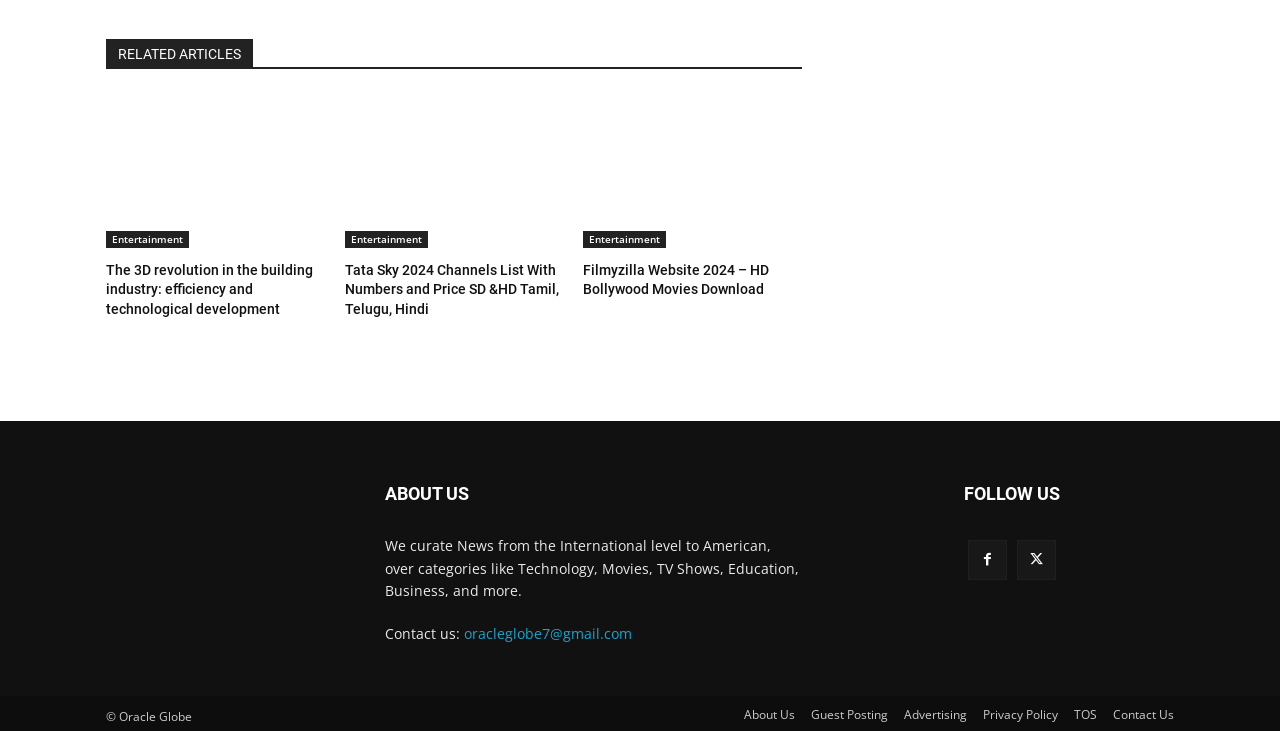Can you pinpoint the bounding box coordinates for the clickable element required for this instruction: "Follow Oracle Globe on social media"? The coordinates should be four float numbers between 0 and 1, i.e., [left, top, right, bottom].

[0.756, 0.734, 0.787, 0.787]